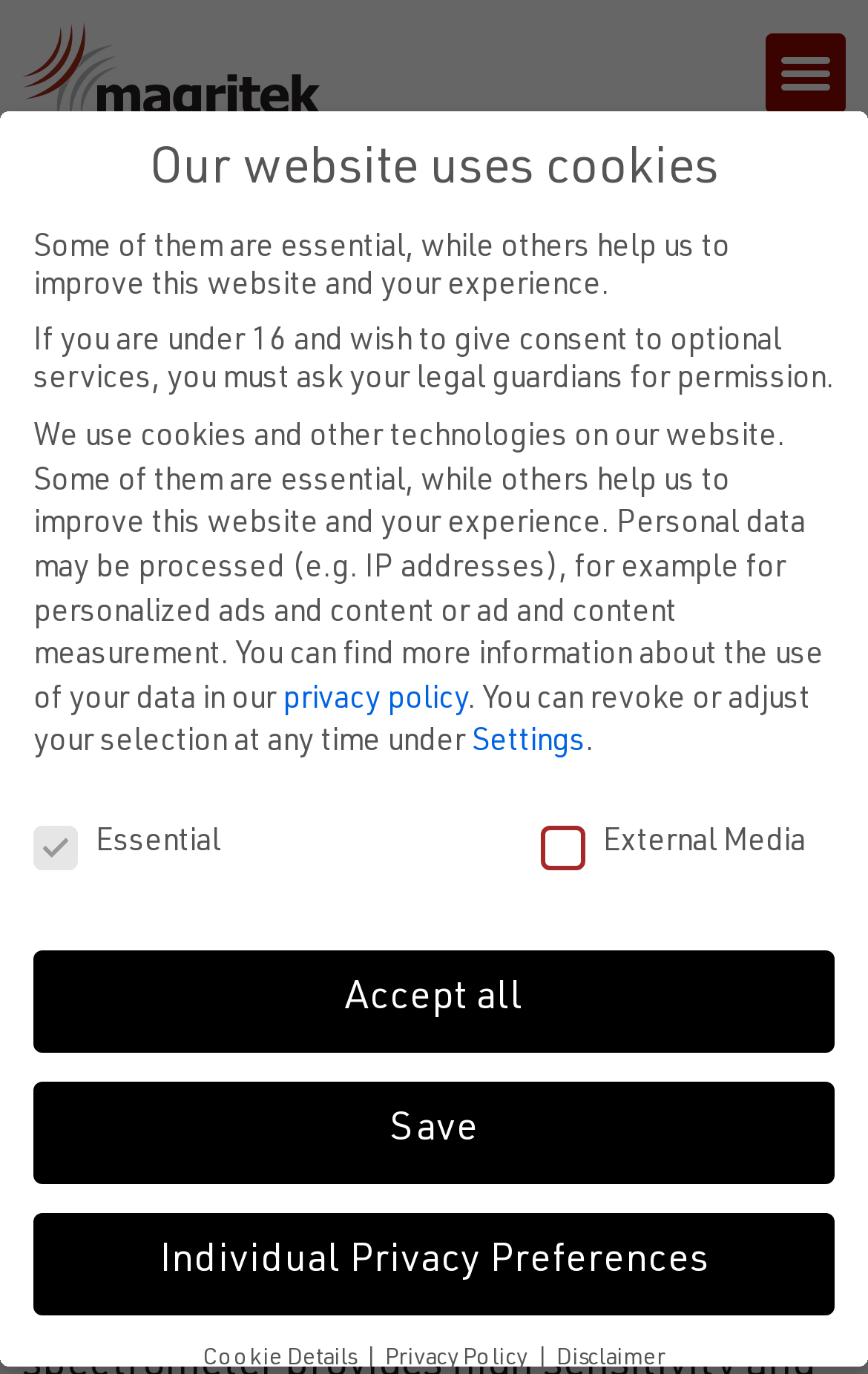Create a detailed narrative describing the layout and content of the webpage.

The webpage is about "Structure verification of Brucine by advanced homo and heteronuclear NMR" and appears to be a scientific article or research paper. At the top left, there is a link, and next to it, a menu toggle button. Below these elements, the title of the article is displayed as a heading.

On the left side, there is a section with information about the article, including the posting date, "May 27, 2021", and the author, "mauricio". Below this section, there is a notice about the website's use of cookies, which is divided into several paragraphs of text. This notice is followed by a group of checkboxes and buttons related to cookie preferences.

The cookie notice is headed by a title, "Our website uses cookies", and explains how the website uses cookies and other technologies to improve the user's experience. It also mentions that personal data may be processed for personalized ads and content. The notice provides links to the website's privacy policy and settings.

Below the cookie notice, there are several buttons, including "Accept all", "Save", "Individual Privacy Preferences", "Cookie Details", "Privacy Policy", and "Disclaimer". These buttons are aligned to the left side of the page.